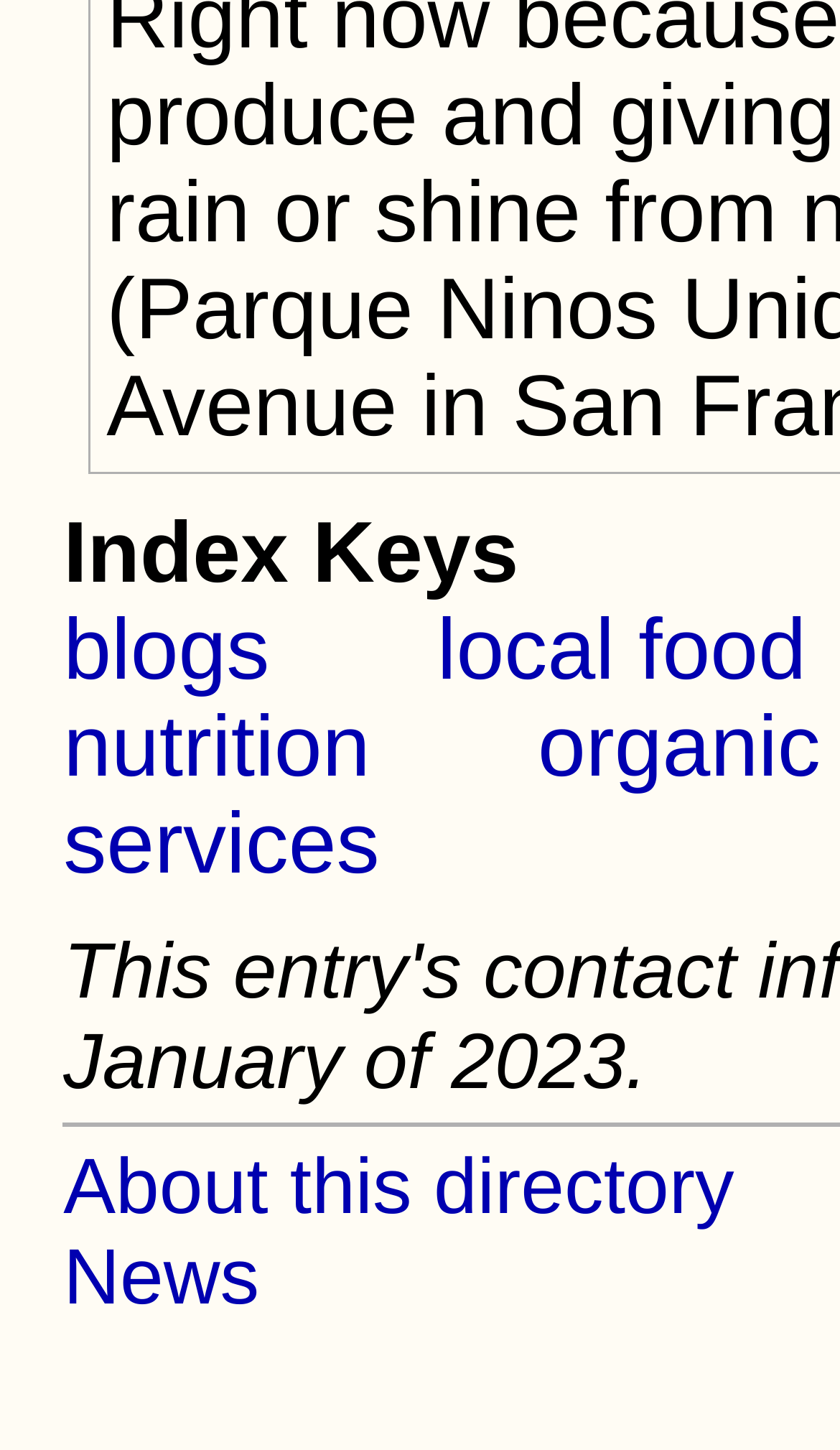Respond with a single word or phrase for the following question: 
What is the first link on the webpage?

blogs